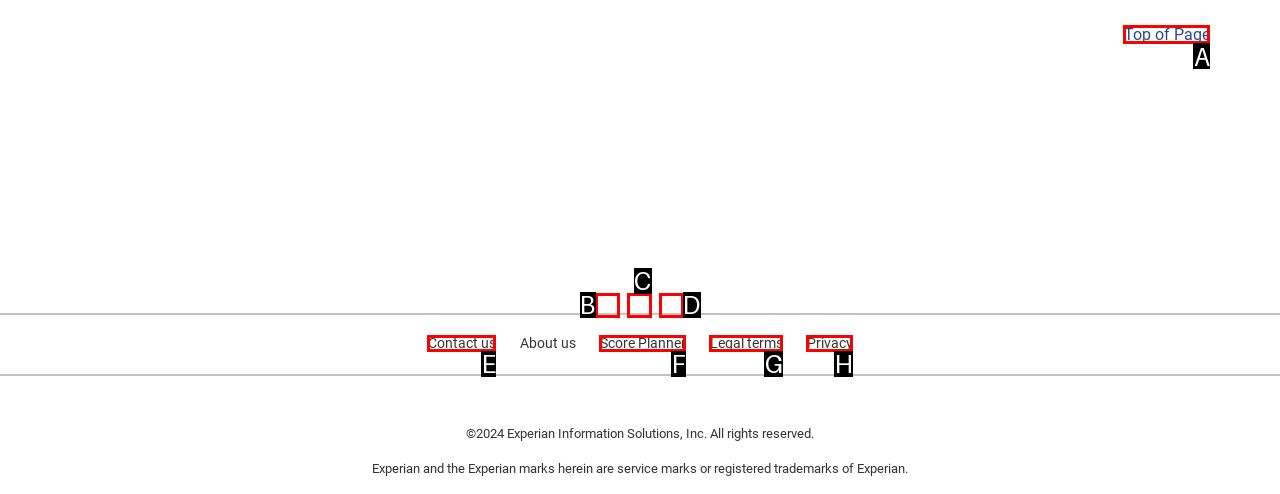To complete the task: Click on the 'Top of Page' link, select the appropriate UI element to click. Respond with the letter of the correct option from the given choices.

A